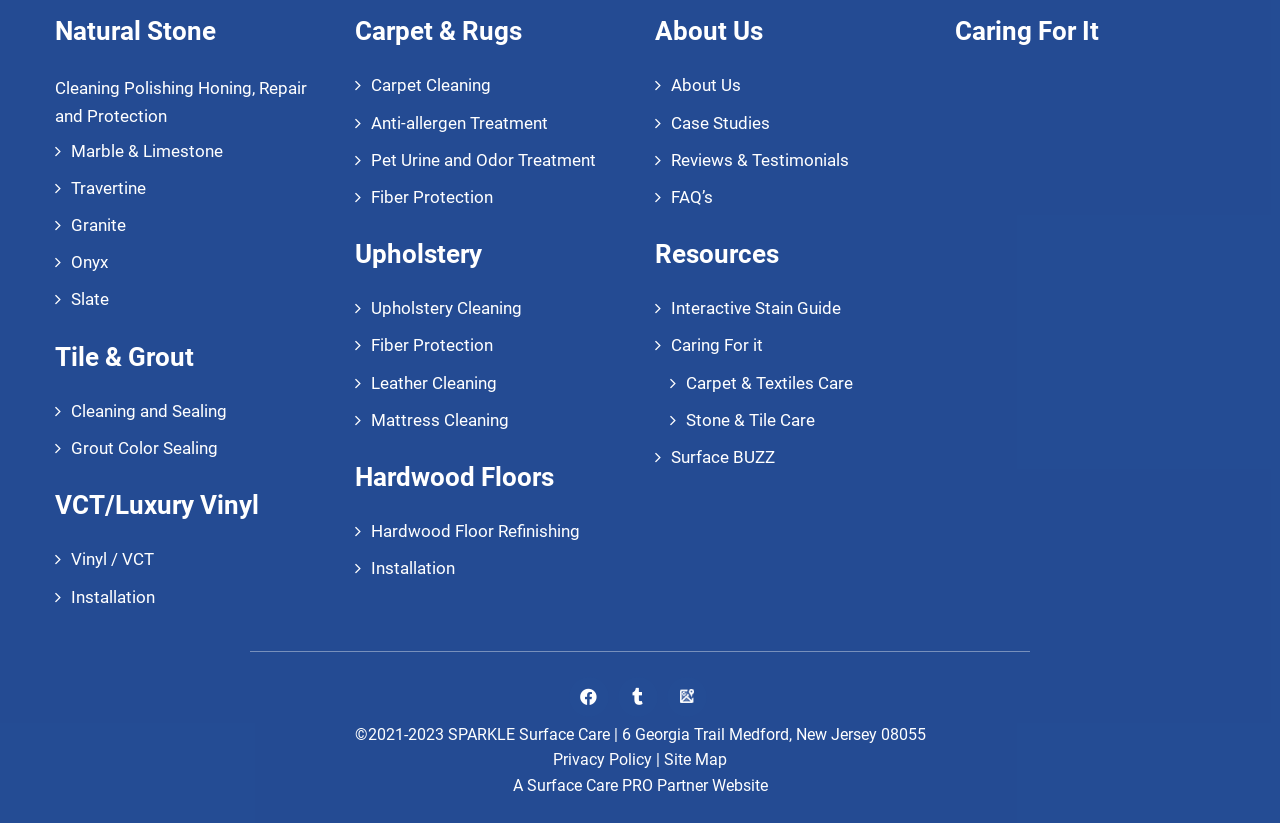Please locate the bounding box coordinates of the element that should be clicked to achieve the given instruction: "Learn about Carpet Cleaning".

[0.277, 0.092, 0.384, 0.116]